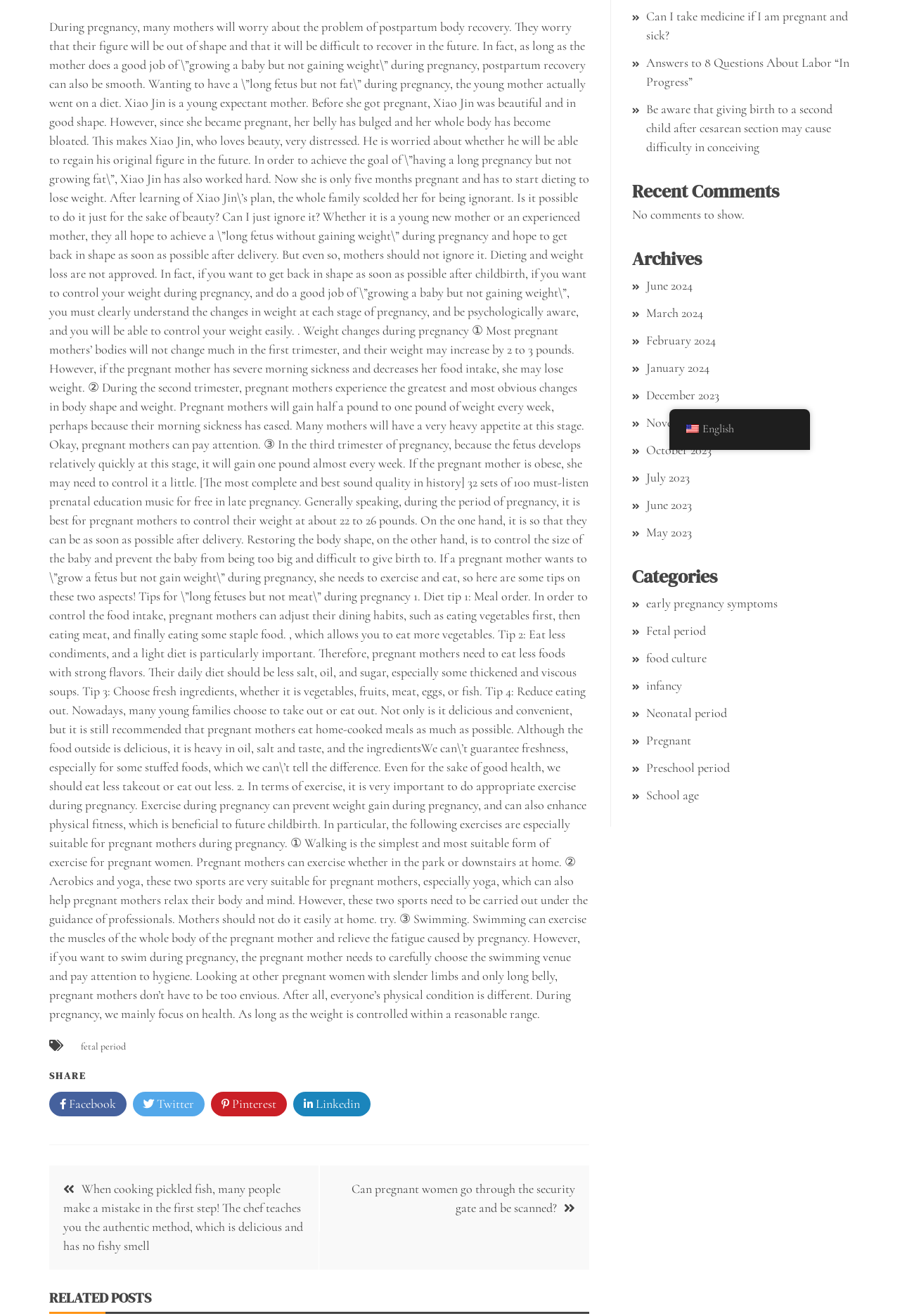Given the description of the UI element: "fetal period", predict the bounding box coordinates in the form of [left, top, right, bottom], with each value being a float between 0 and 1.

[0.09, 0.791, 0.14, 0.8]